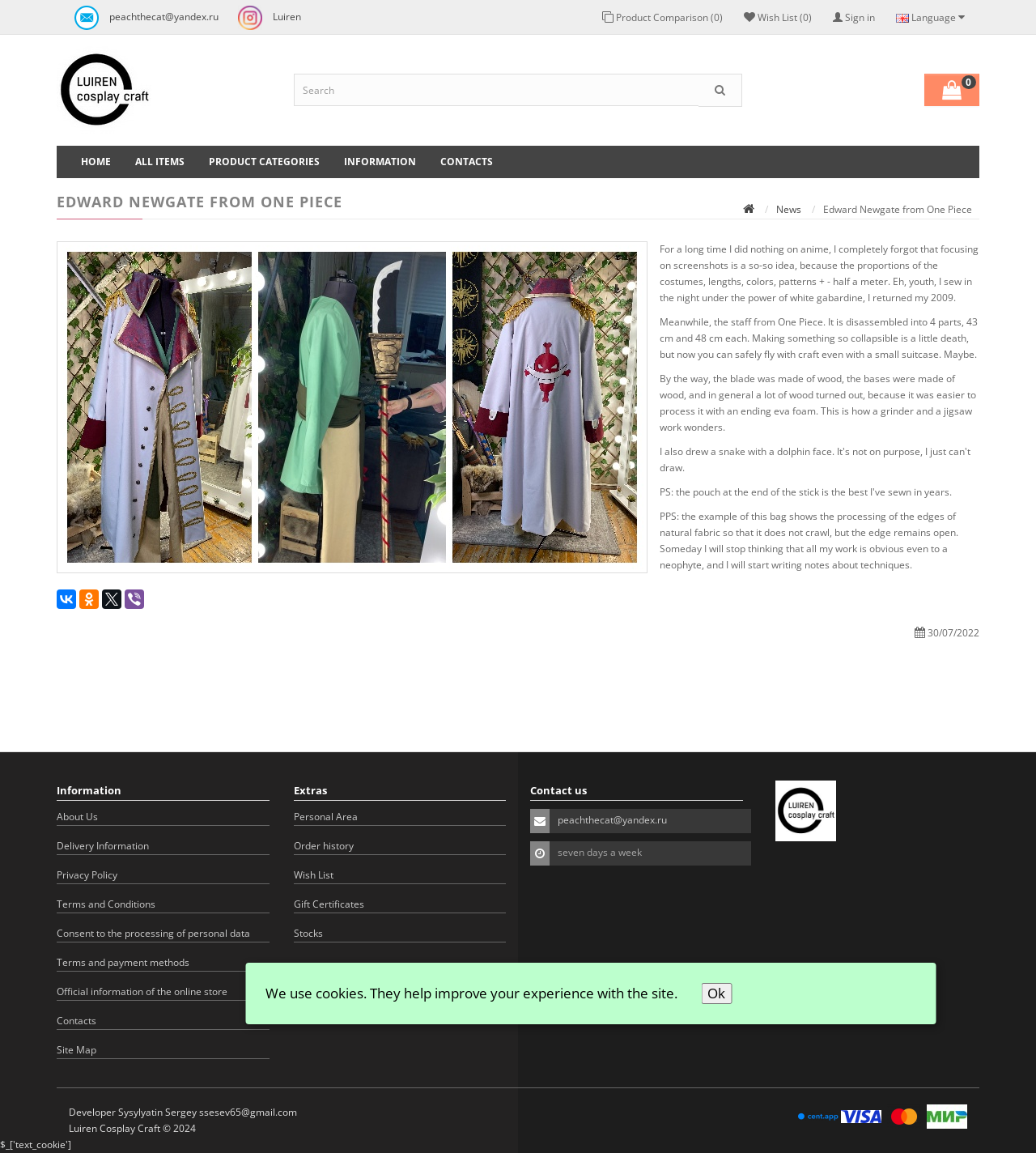Please indicate the bounding box coordinates of the element's region to be clicked to achieve the instruction: "Search for a product". Provide the coordinates as four float numbers between 0 and 1, i.e., [left, top, right, bottom].

[0.283, 0.064, 0.675, 0.092]